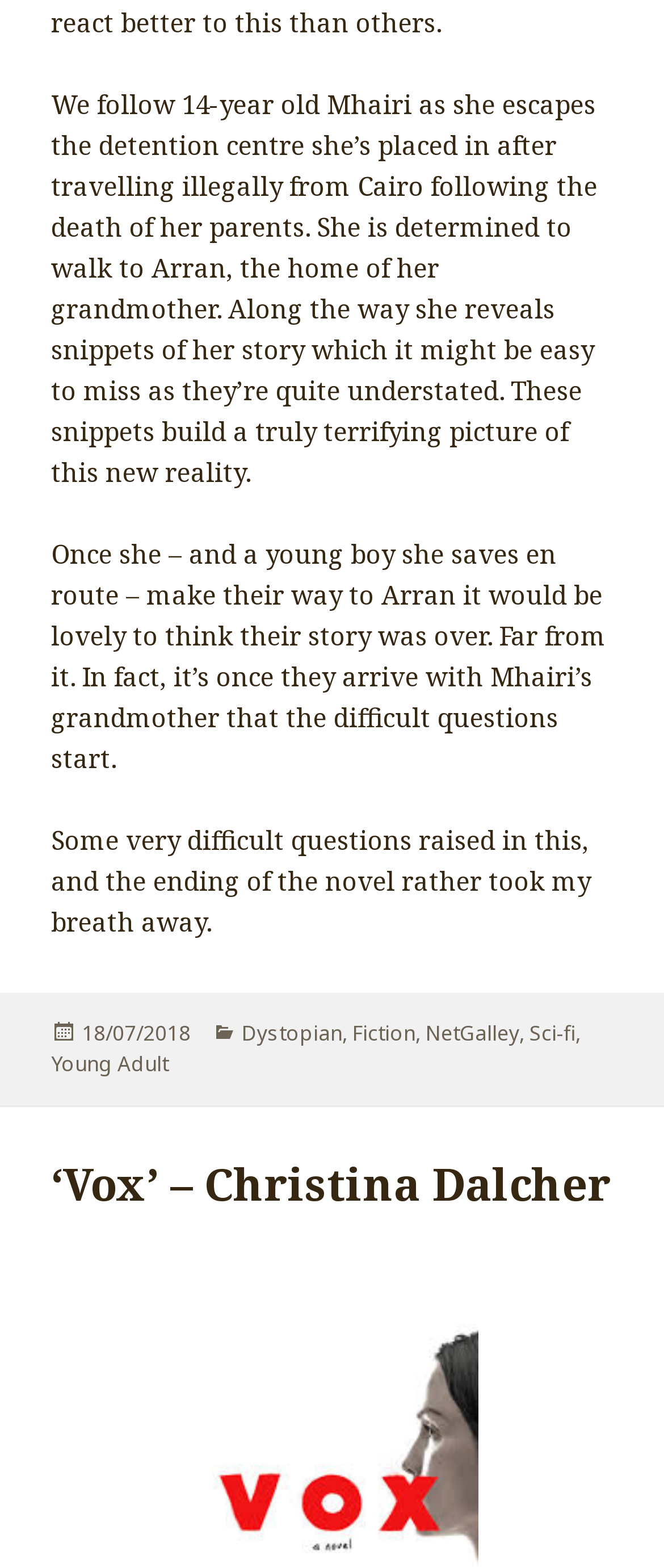When was the book review posted?
Give a detailed explanation using the information visible in the image.

The posting date of the book review is mentioned in the footer section of the webpage, next to the 'Posted on' text.